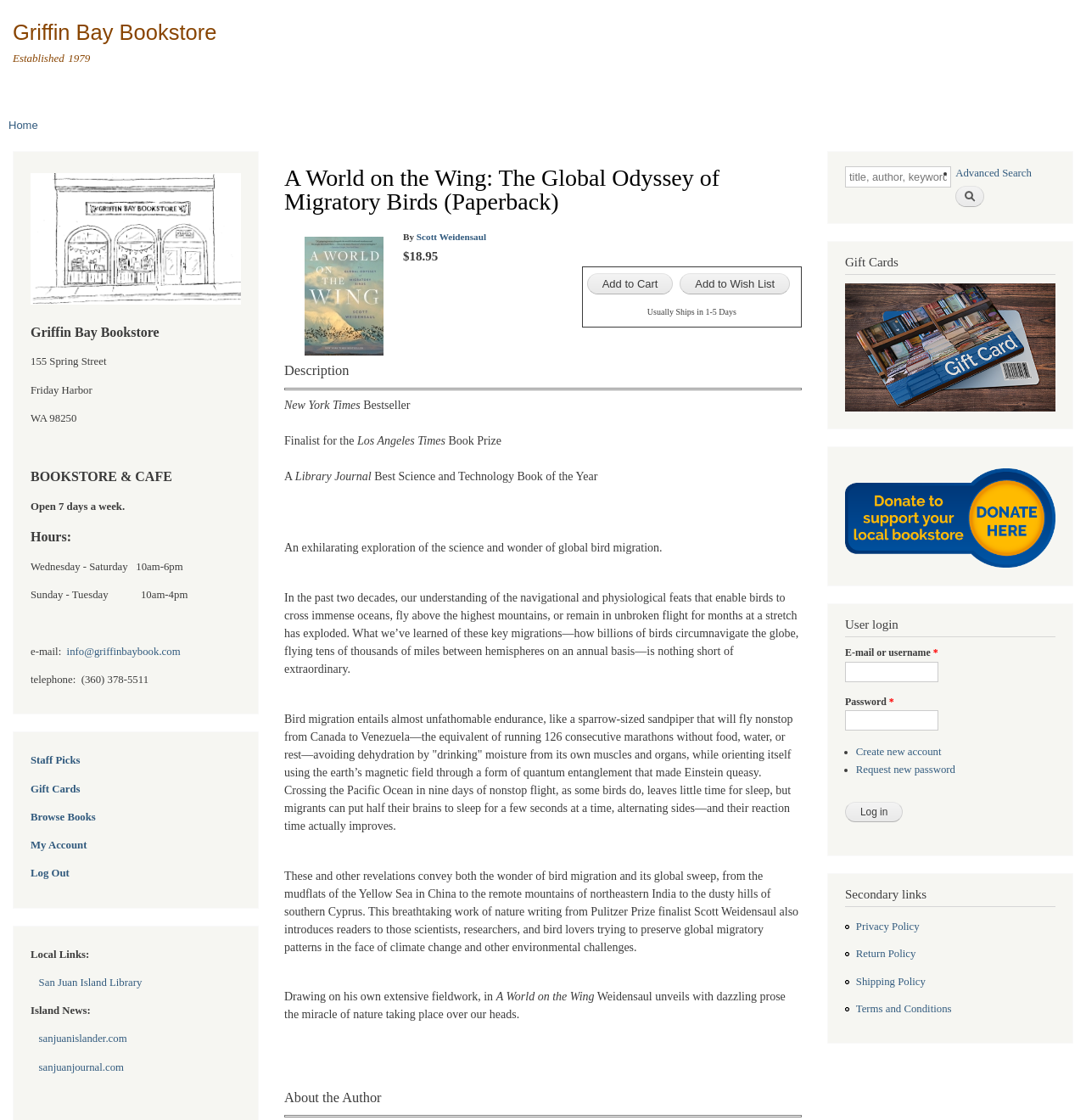Use a single word or phrase to answer the question:
What is the name of the bookstore?

Griffin Bay Bookstore